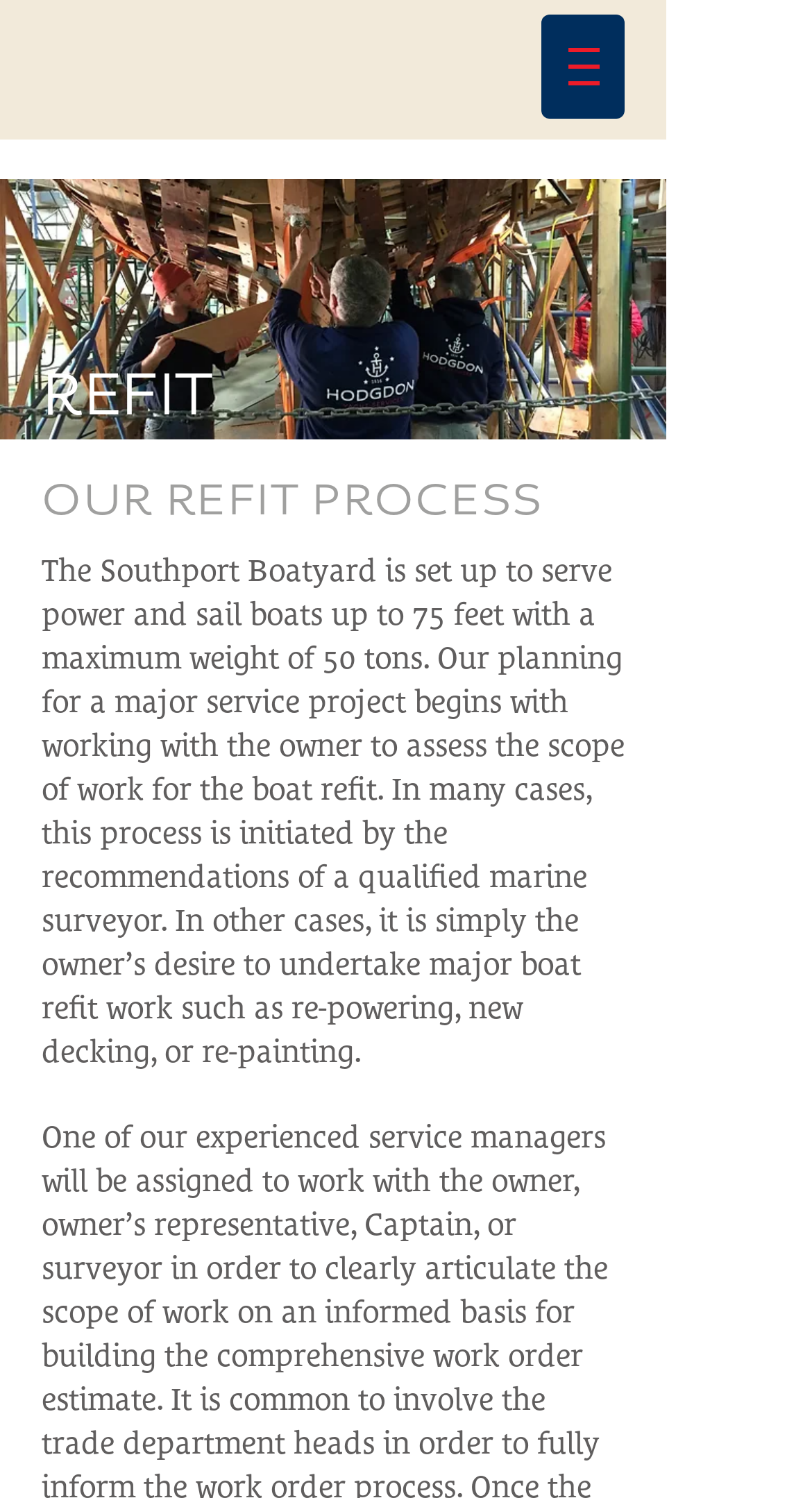Use a single word or phrase to answer the question: 
What is the maximum length of boats served?

75 feet